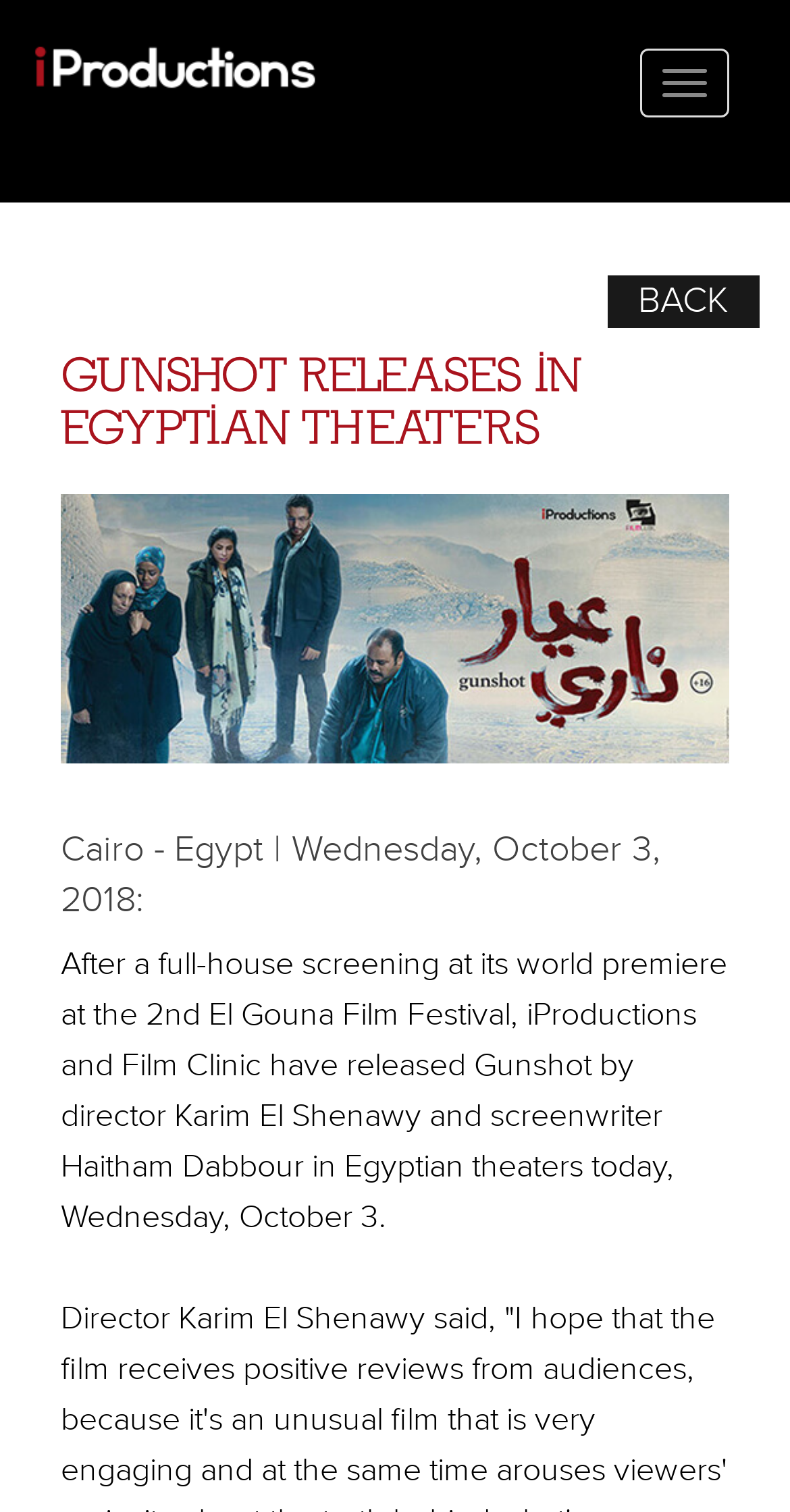What is the name of the company that released the film?
Please respond to the question with a detailed and informative answer.

I found the answer by reading the StaticText element with the text 'After a full-house screening at its world premiere at the 2nd El Gouna Film Festival, iProductions and Film Clinic have released Gunshot by director Karim El Shenawy and screenwriter Haitham Dabbour in Egyptian theaters today, Wednesday, October 3.'